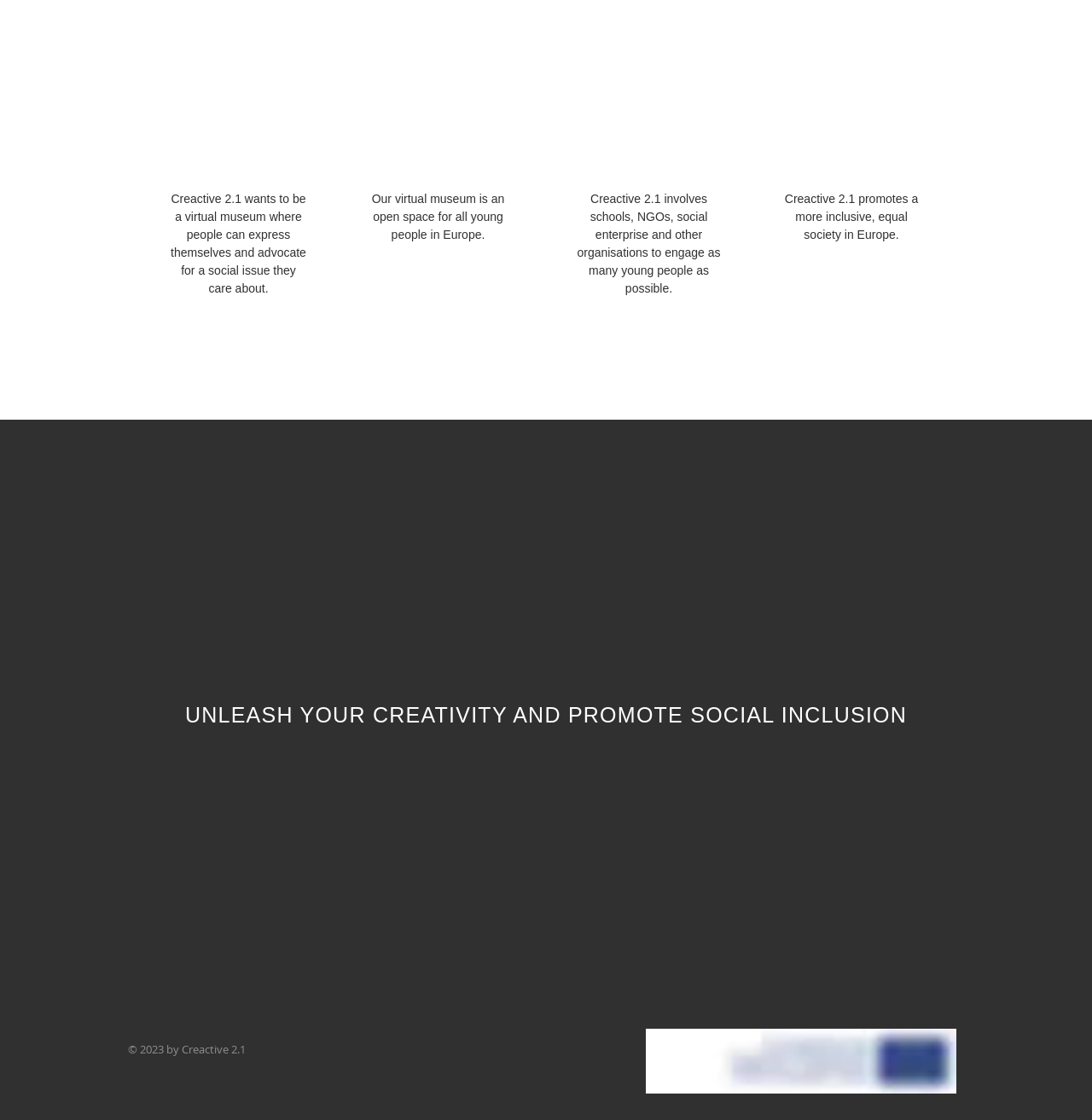Please provide a brief answer to the question using only one word or phrase: 
Who is the target audience of the virtual museum?

Young people in Europe